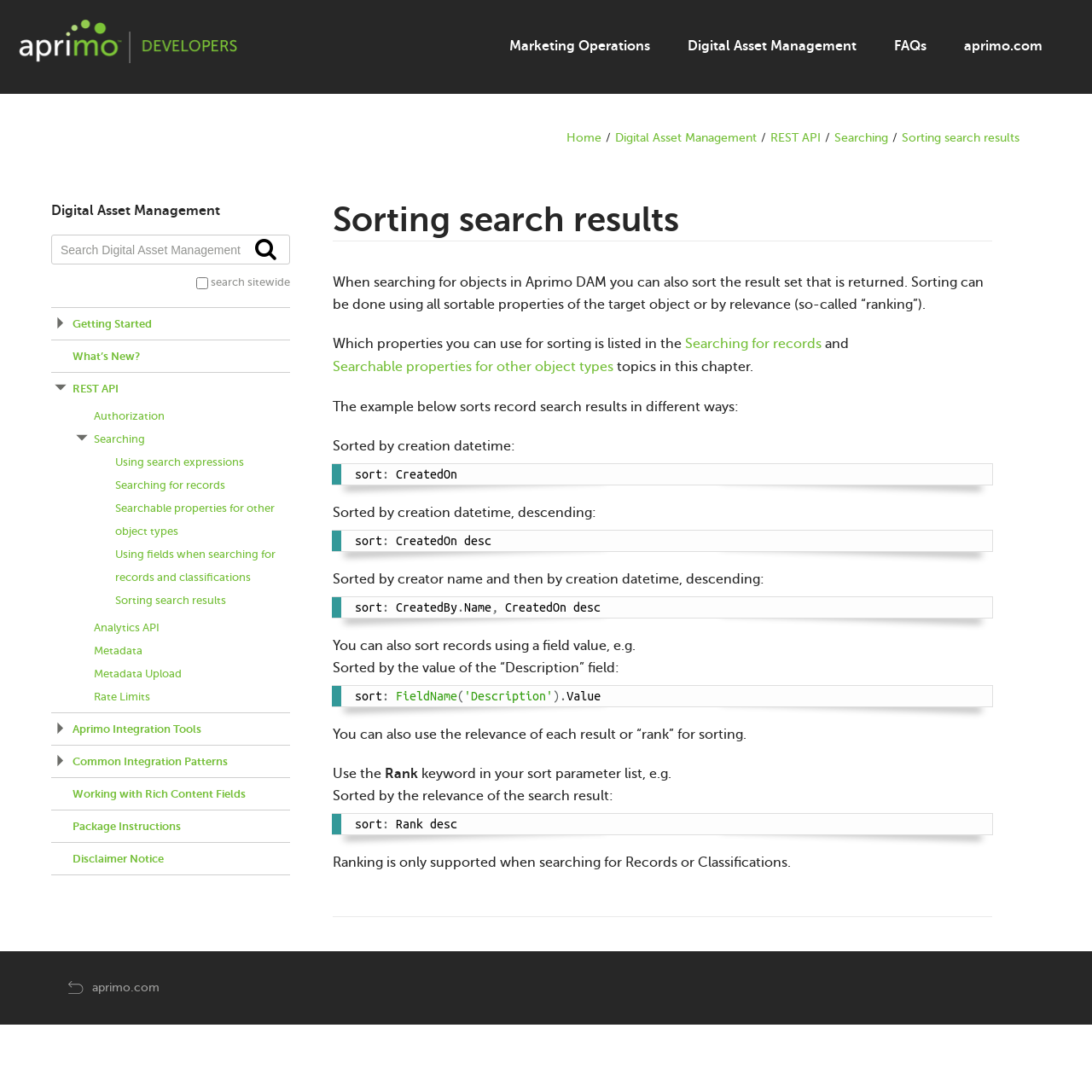Using the element description: "Aprimo Integration Tools", determine the bounding box coordinates for the specified UI element. The coordinates should be four float numbers between 0 and 1, [left, top, right, bottom].

[0.066, 0.662, 0.184, 0.673]